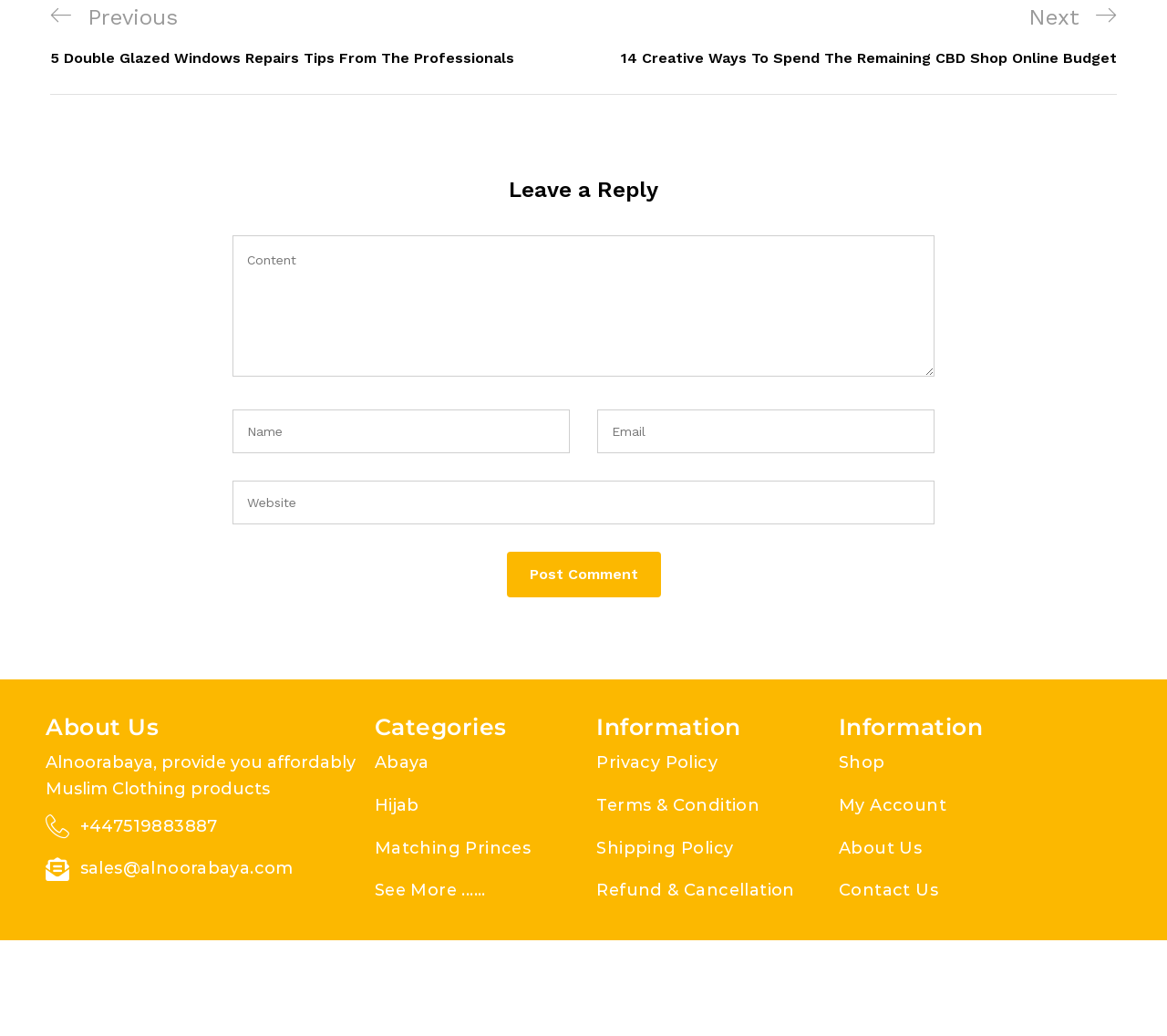Locate the bounding box coordinates of the clickable region to complete the following instruction: "Read about the company."

[0.039, 0.691, 0.305, 0.713]